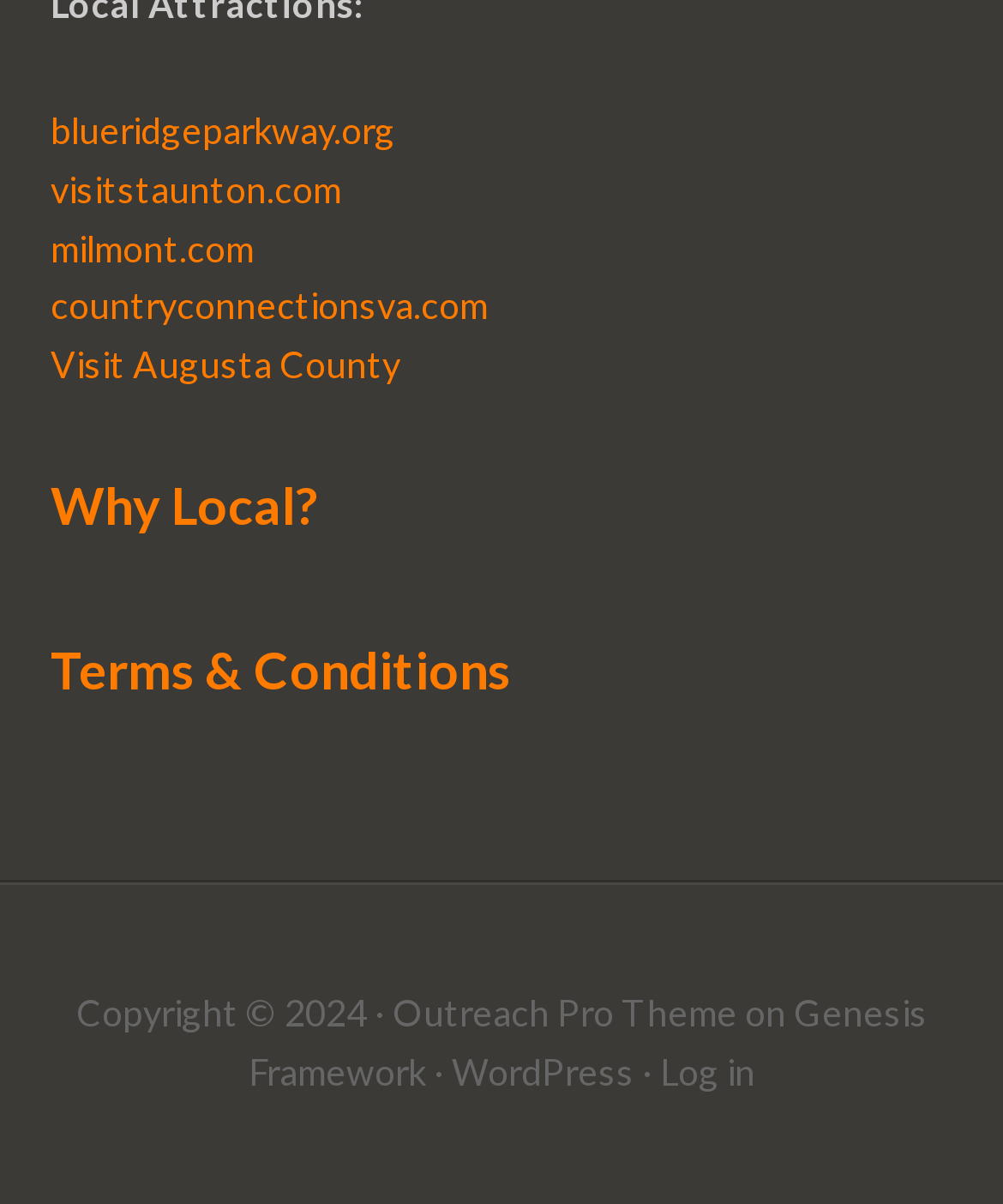Identify the bounding box coordinates of the section that should be clicked to achieve the task described: "log in".

[0.658, 0.871, 0.753, 0.907]